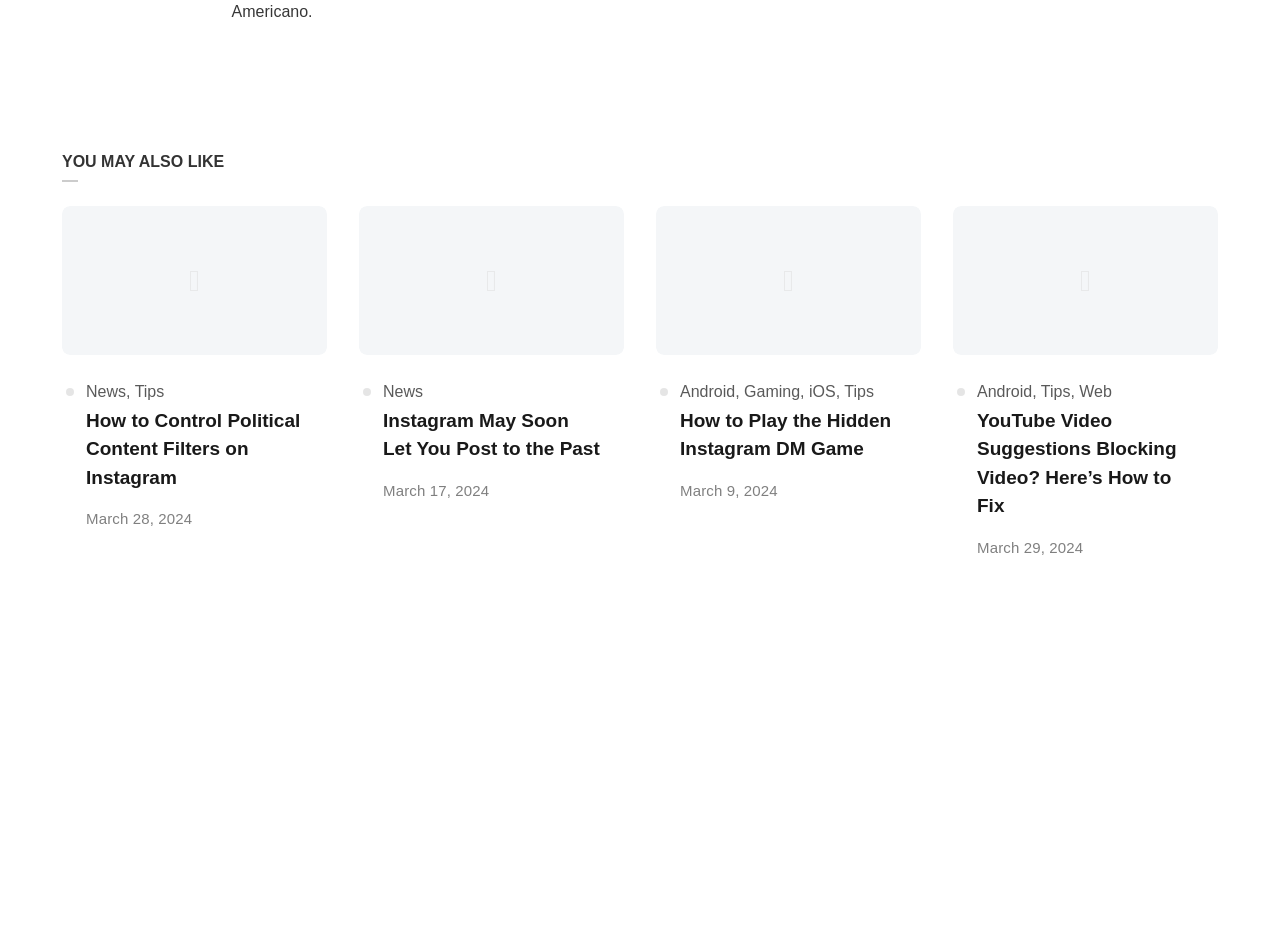Provide a short answer to the following question with just one word or phrase: What is the title of the second article?

Instagram May Soon Let You Post to the Past